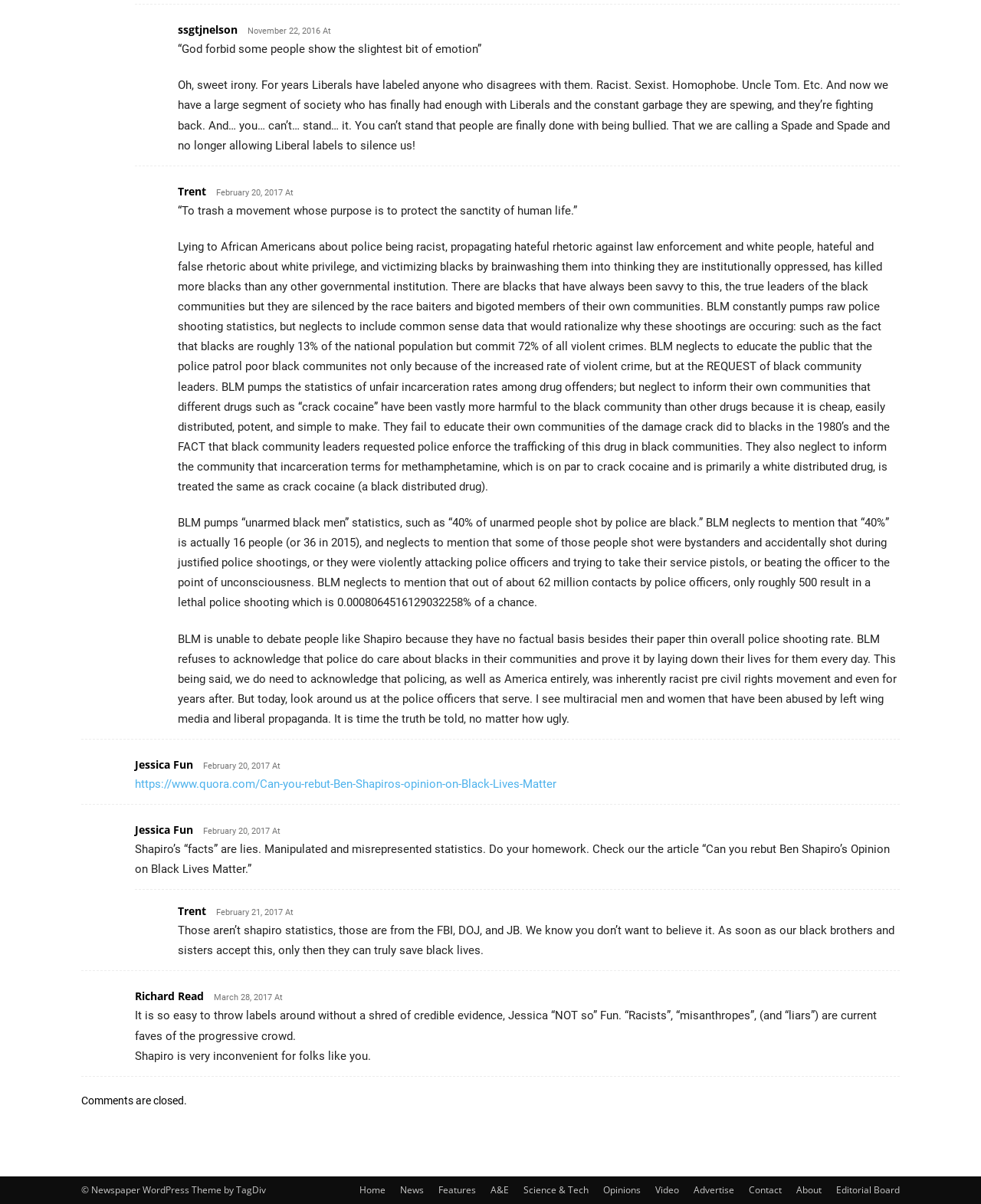What are the categories available on this webpage?
Using the image, respond with a single word or phrase.

Home, News, Features, A&E, Science & Tech, Opinions, Video, Advertise, Contact, About, Editorial Board